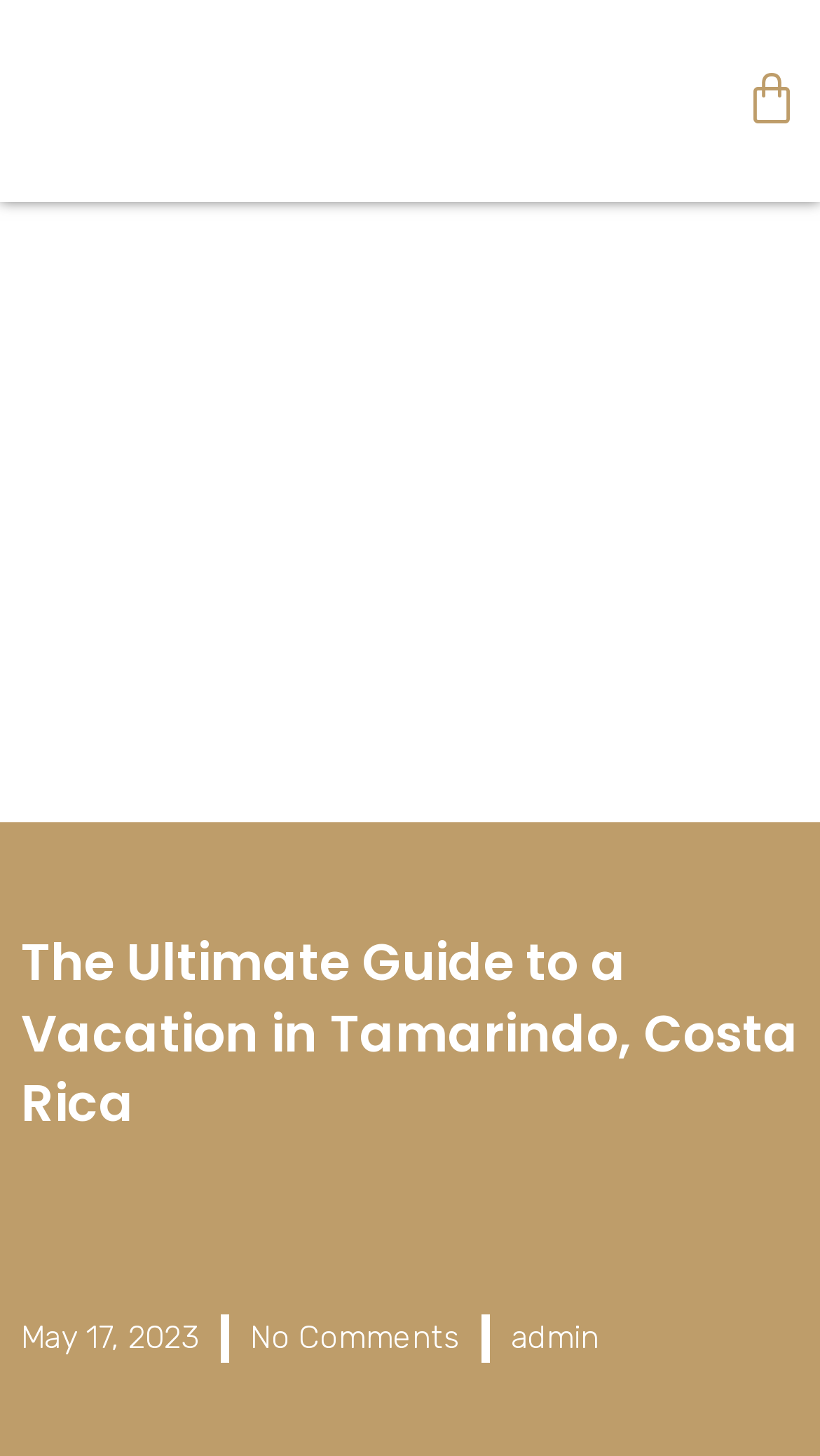What is the image on the webpage about?
Provide a thorough and detailed answer to the question.

The image on the webpage is described as 'surfing in tamarindo', which suggests that it is an image related to surfing activities in Tamarindo, Costa Rica.